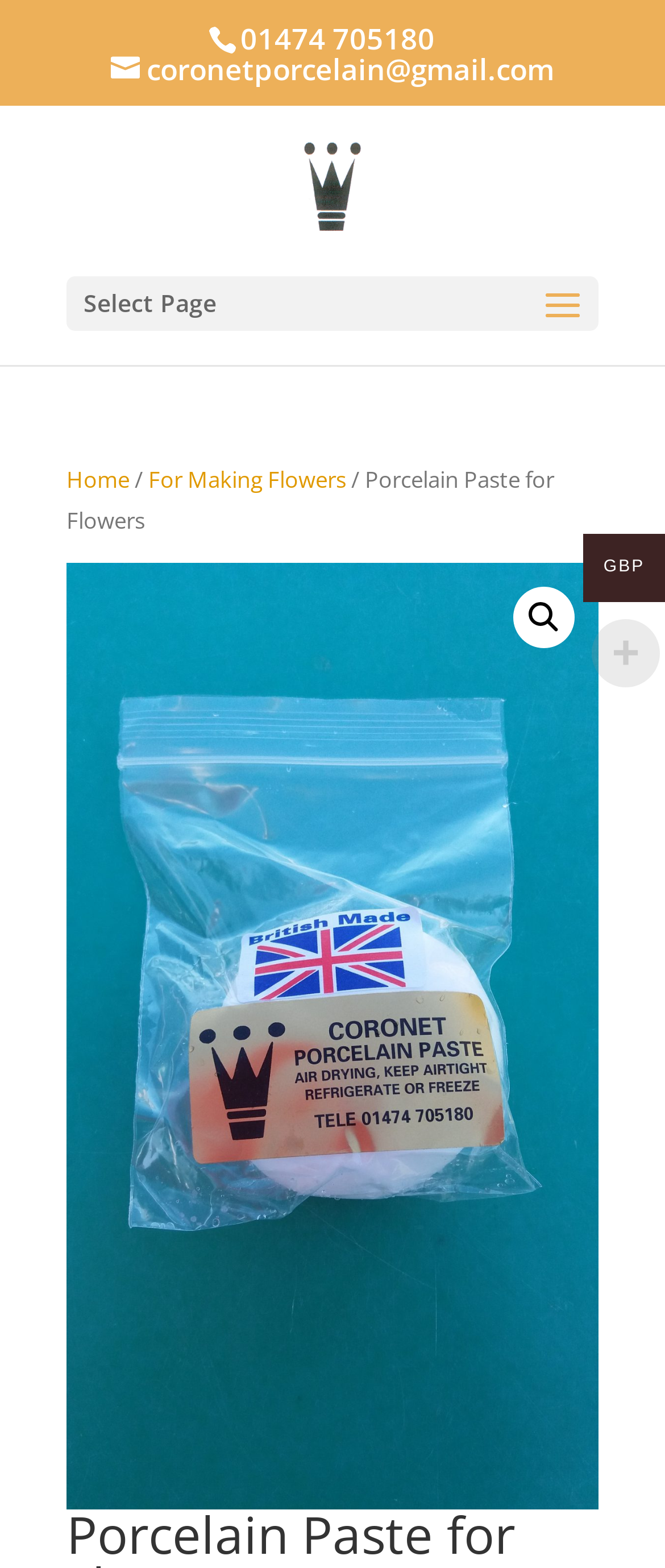Could you identify the text that serves as the heading for this webpage?

Porcelain Paste for Flowers